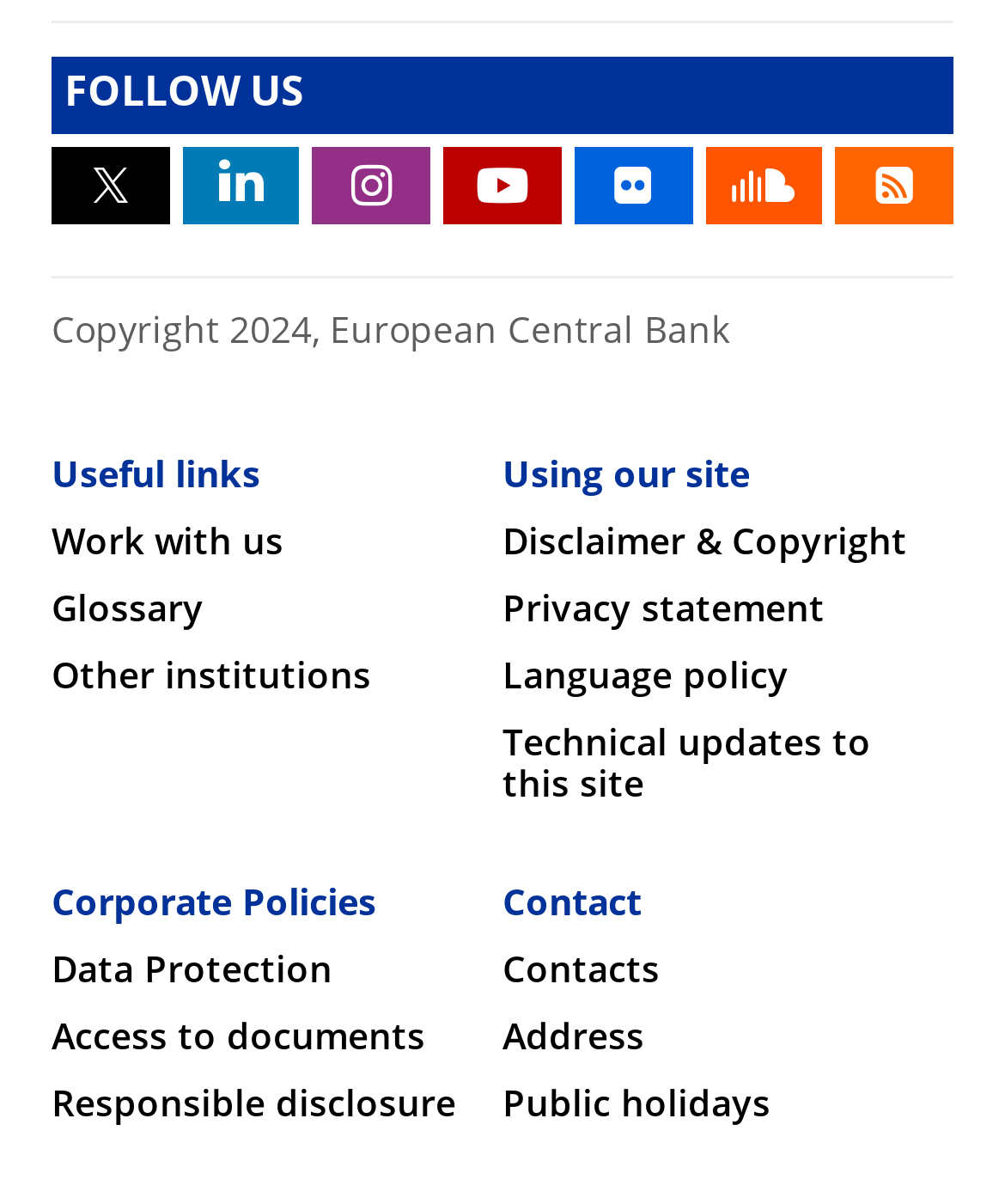For the element described, predict the bounding box coordinates as (top-left x, top-left y, bottom-right x, bottom-right y). All values should be between 0 and 1. Element description: Subscribe

None